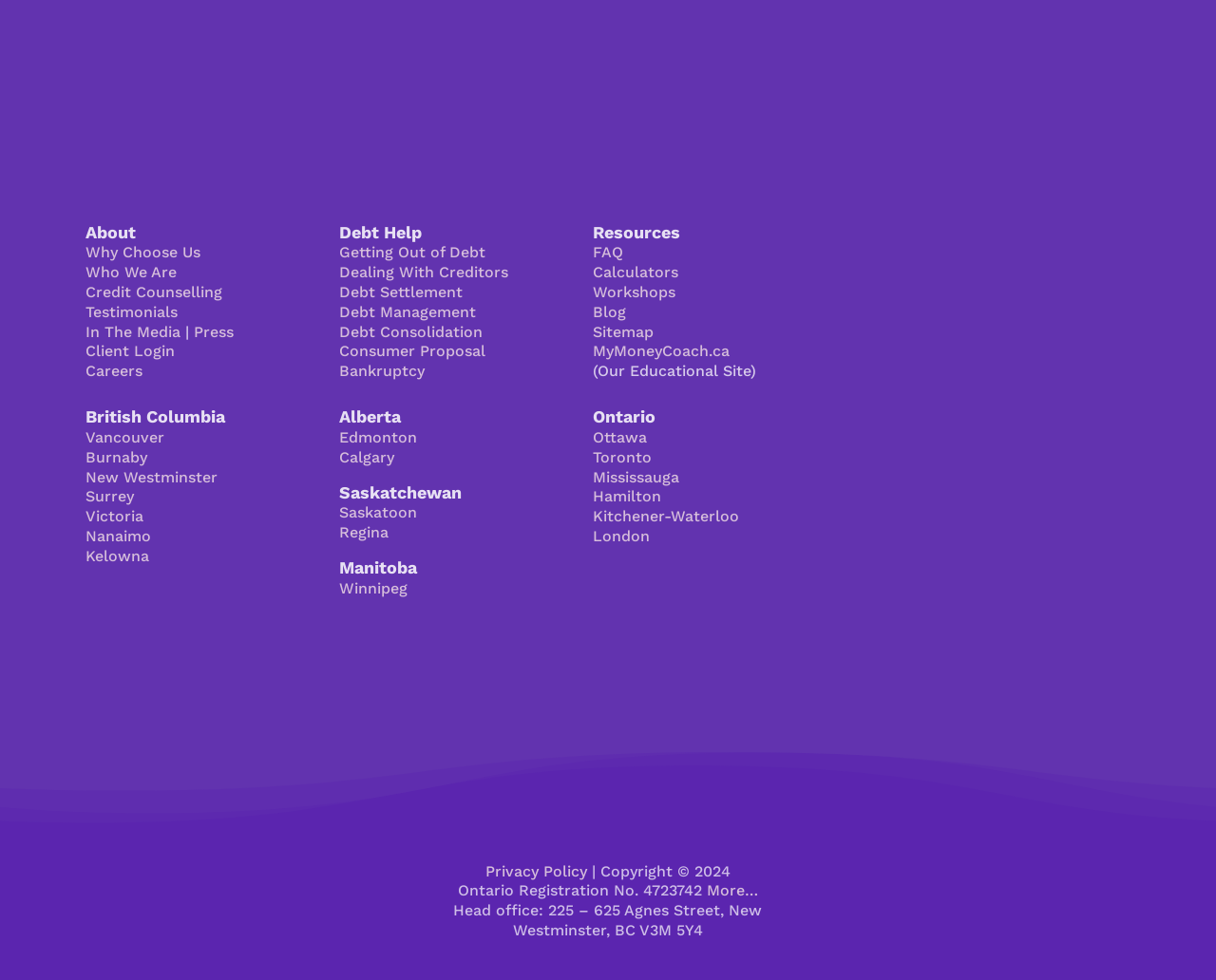Please determine the bounding box coordinates for the UI element described here. Use the format (top-left x, top-left y, bottom-right x, bottom-right y) with values bounded between 0 and 1: alt="Credit Counselling Society on Facebook"

[0.766, 0.922, 0.797, 0.94]